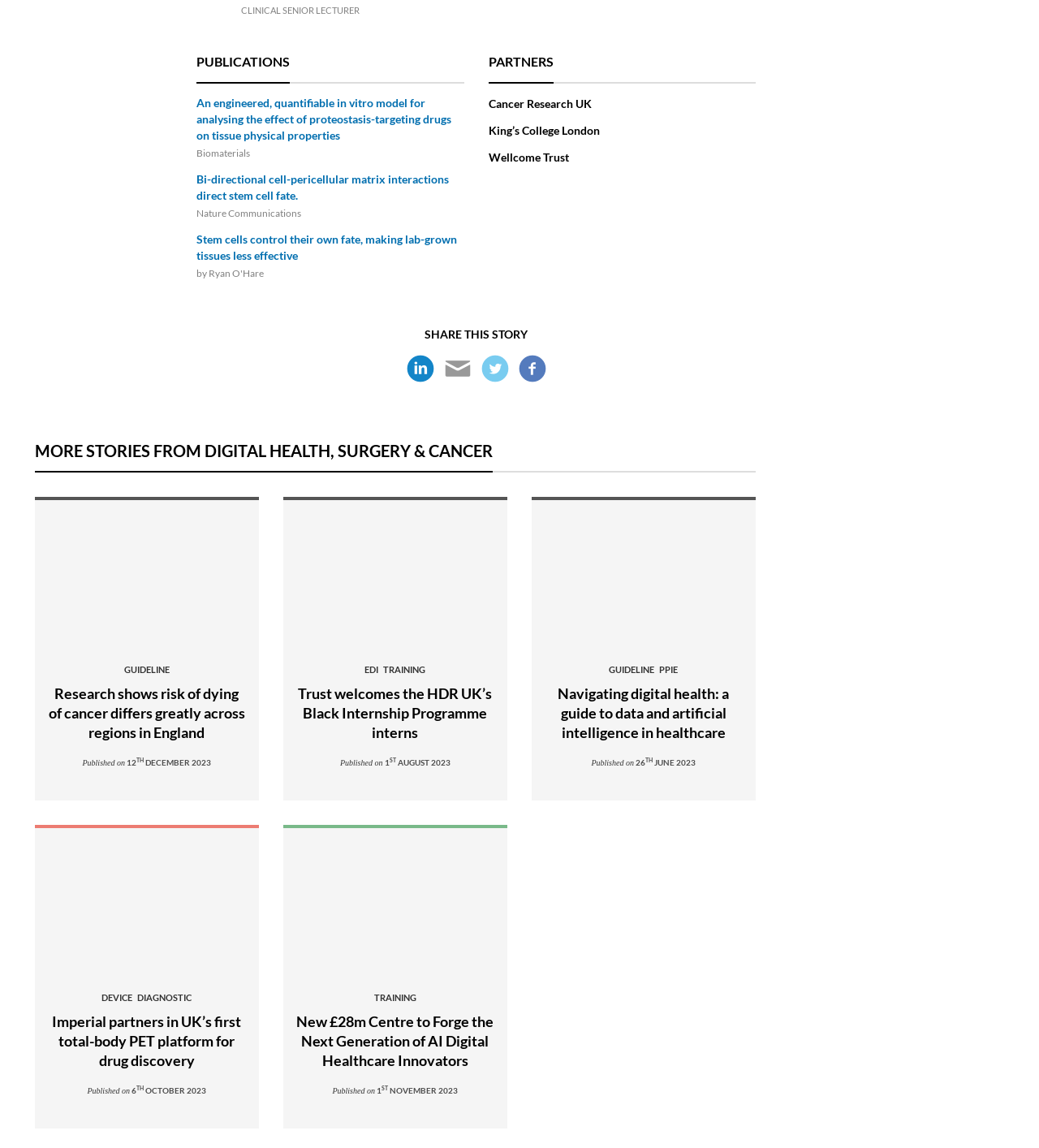Find the bounding box coordinates of the area that needs to be clicked in order to achieve the following instruction: "Click on the 'Bi-directional cell-pericellular matrix interactions direct stem cell fate.' link". The coordinates should be specified as four float numbers between 0 and 1, i.e., [left, top, right, bottom].

[0.189, 0.149, 0.446, 0.177]